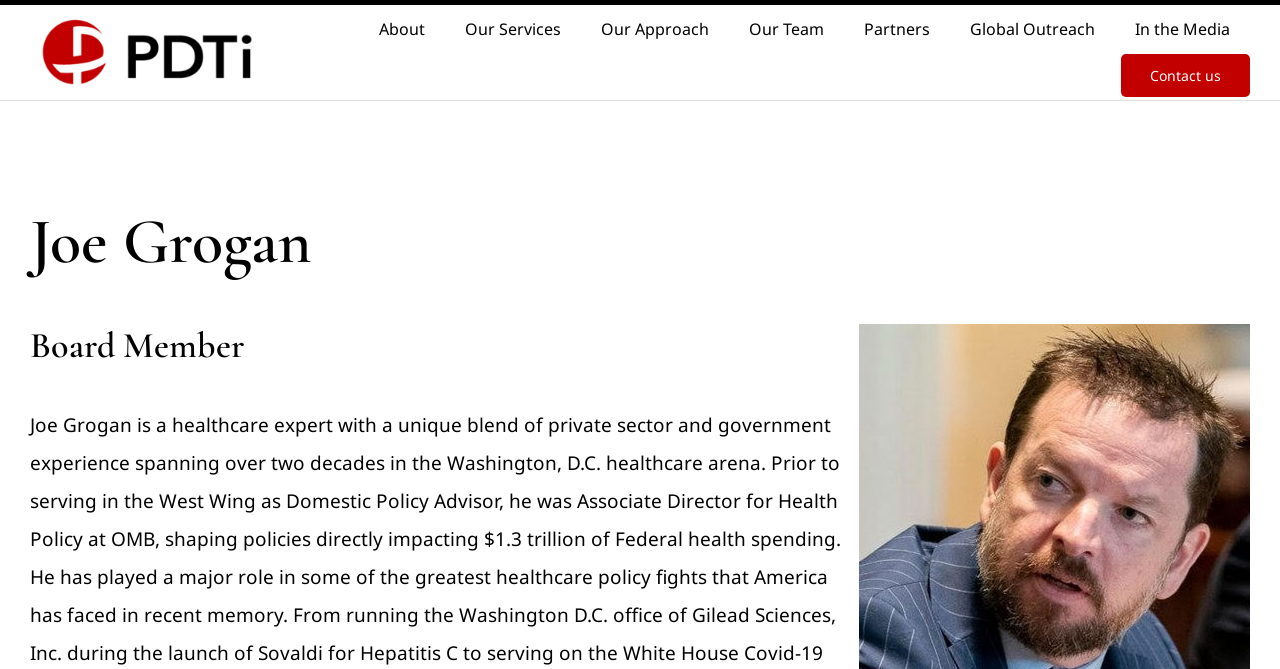Reply to the question with a single word or phrase:
What is the position of the 'Our Team' link on the webpage?

Fourth from the left